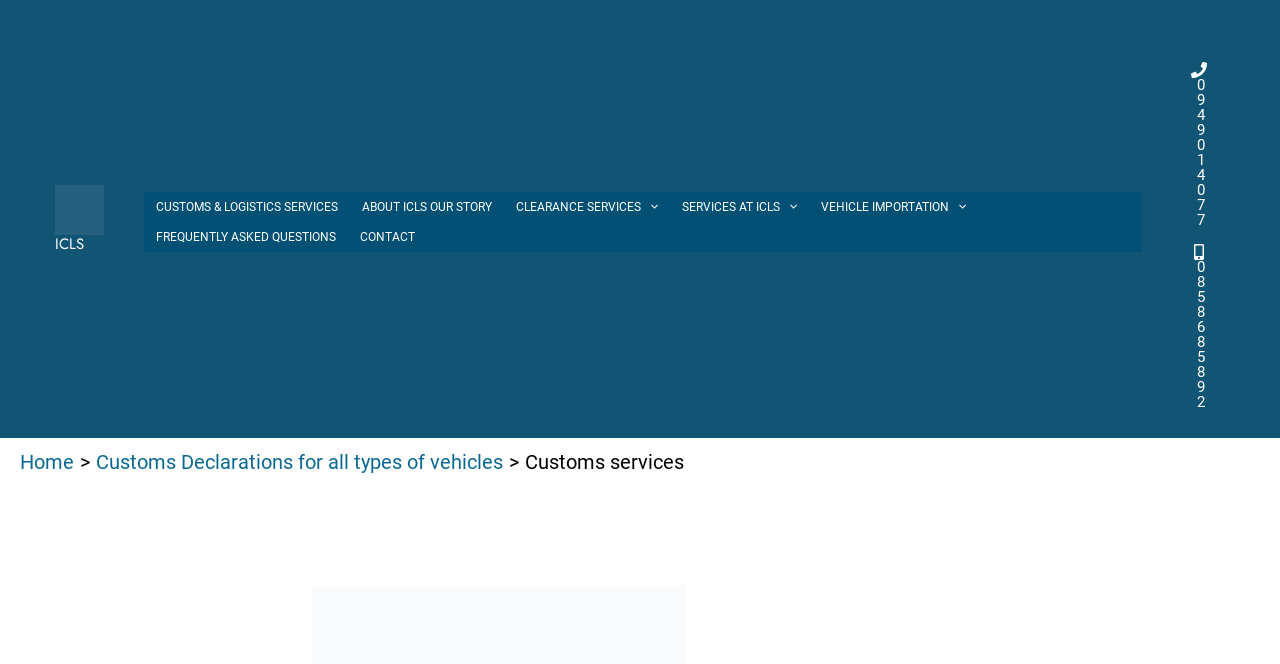Please find the bounding box coordinates of the element that must be clicked to perform the given instruction: "Toggle clearance services menu". The coordinates should be four float numbers from 0 to 1, i.e., [left, top, right, bottom].

[0.501, 0.288, 0.514, 0.334]